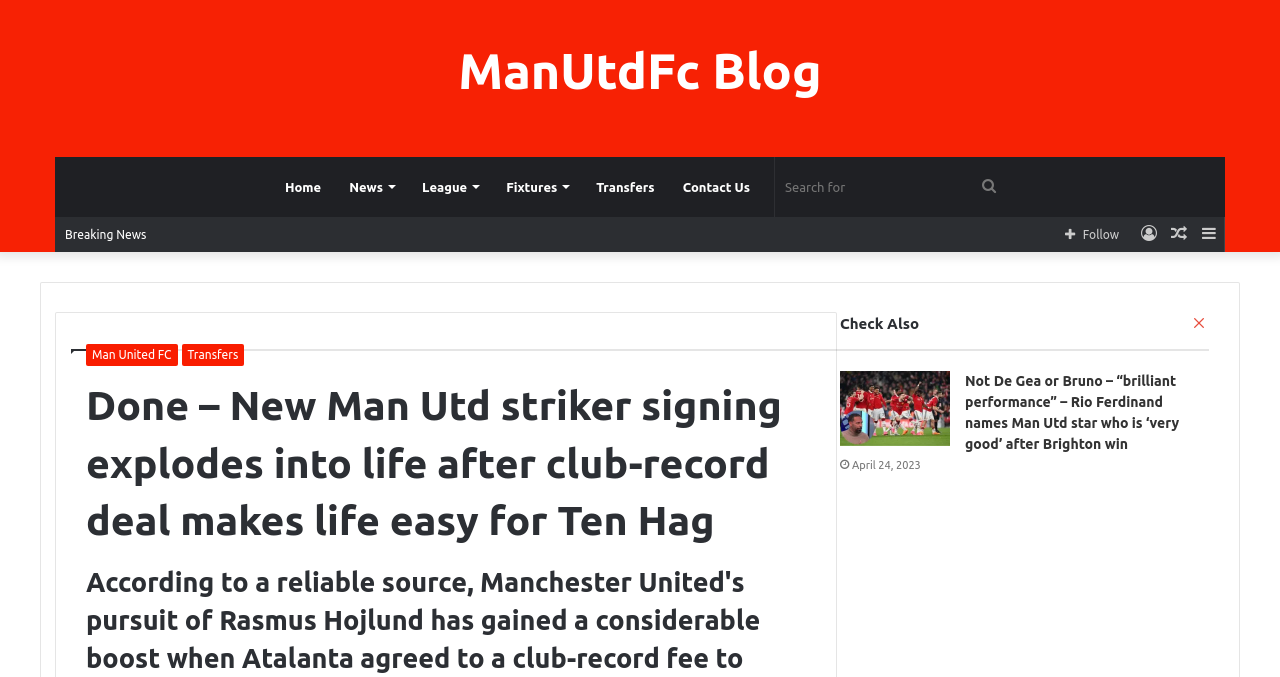Identify the bounding box coordinates necessary to click and complete the given instruction: "Search for something".

[0.606, 0.232, 0.788, 0.321]